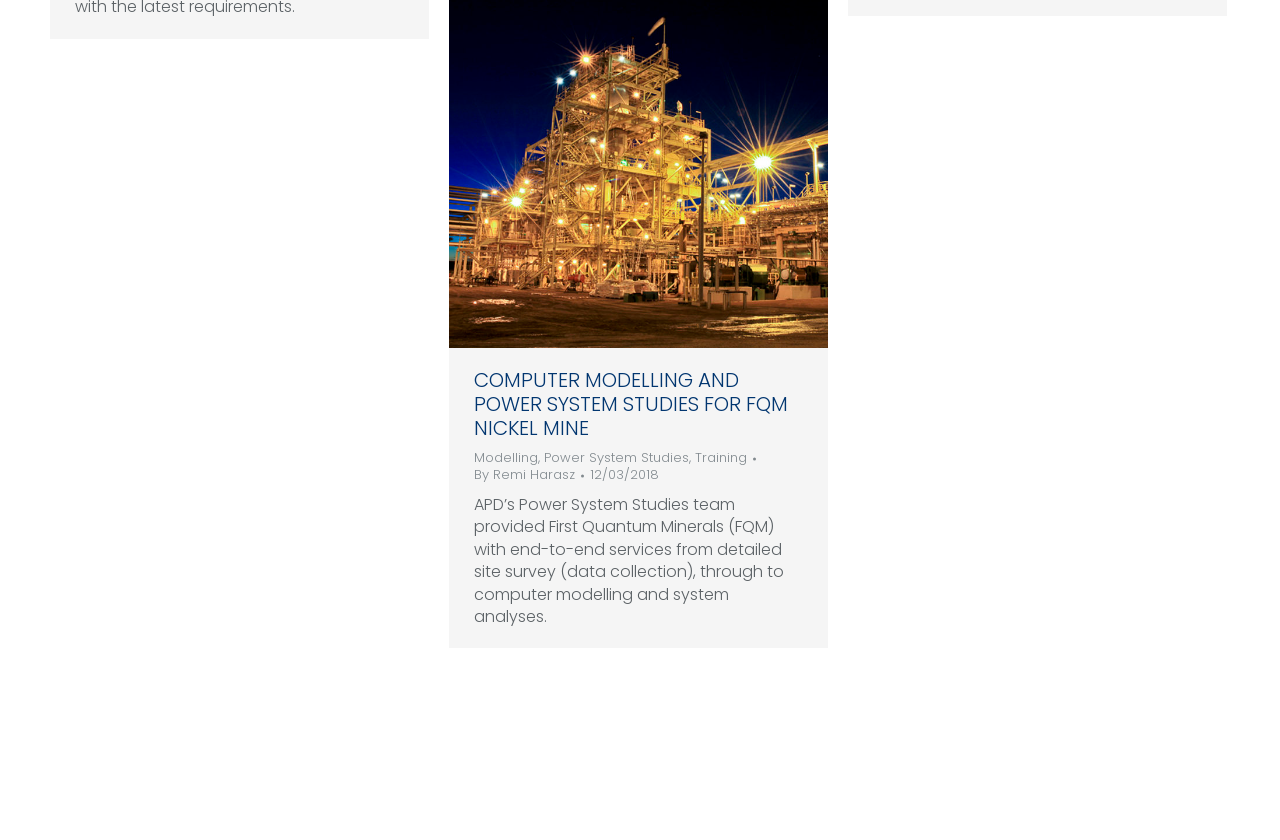What is the topic of the third article?
Please ensure your answer is as detailed and informative as possible.

The third article's heading is 'CSIRO MURCHISON RADIO-ASTRONOMY OBSERVATORY (MRO) – HV SUBMISSION', and the text below it mentions 'APD were engaged by the CSIRO to conduct Power System Studies, Protection Grading Analysis, Earthing System Design & Site Testing and prepare the HV Submission for the Network Operator, Horizon Power.' Therefore, the topic of the third article is CSIRO MRO HV Submission.